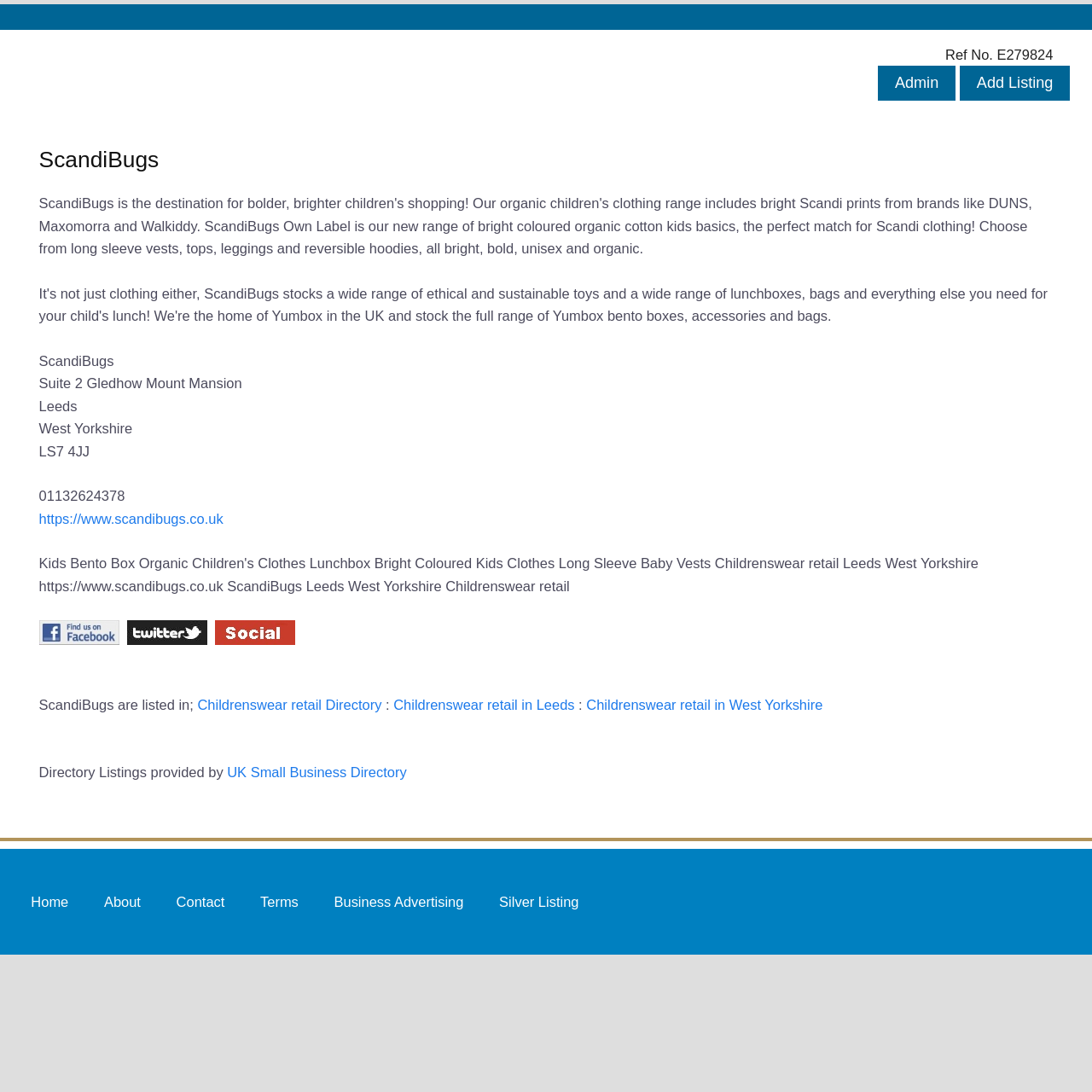Please provide the bounding box coordinates for the element that needs to be clicked to perform the following instruction: "Go to Home page". The coordinates should be given as four float numbers between 0 and 1, i.e., [left, top, right, bottom].

[0.019, 0.808, 0.072, 0.842]